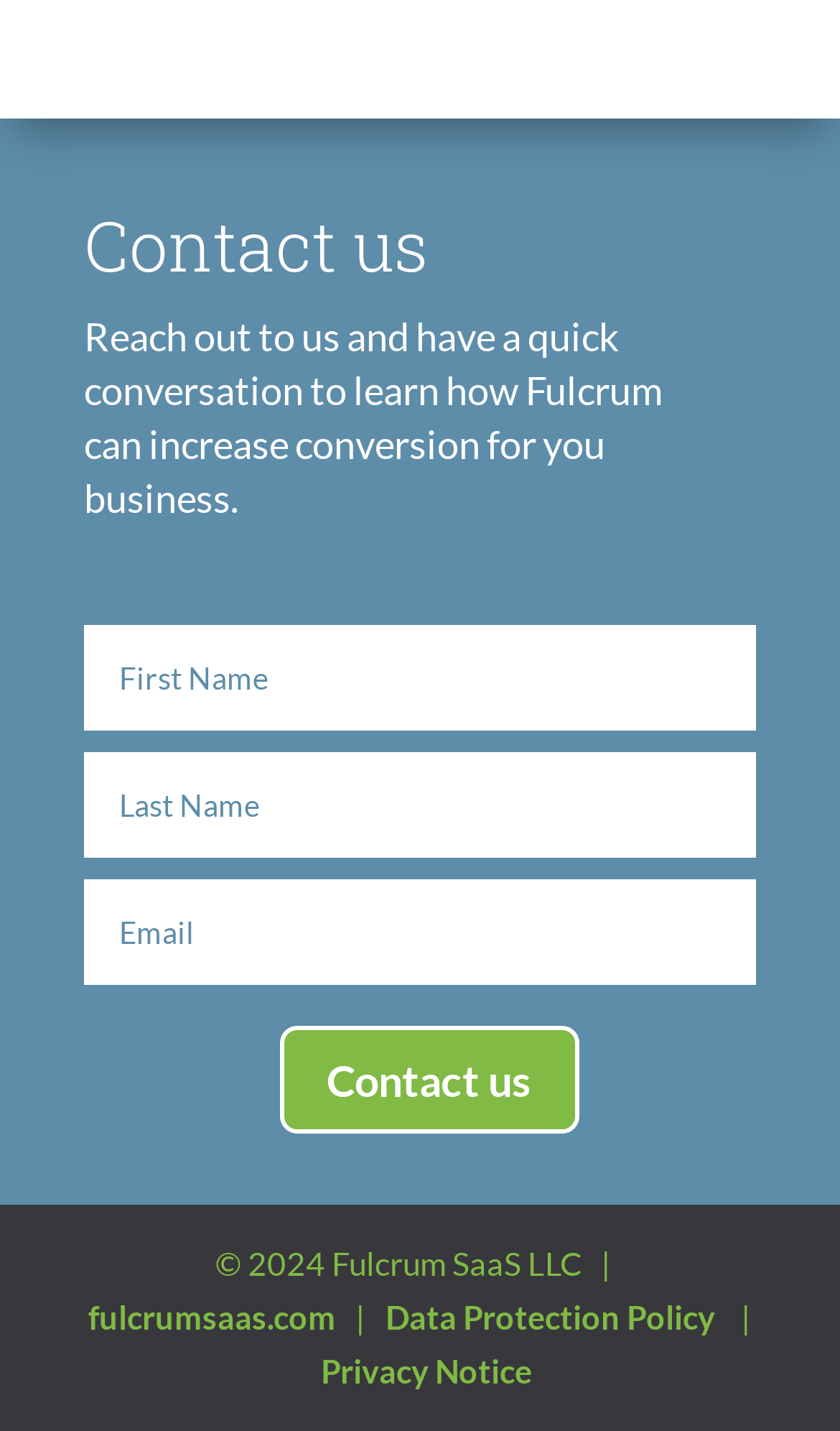What is the purpose of the textboxes?
Could you give a comprehensive explanation in response to this question?

The three textboxes are likely input fields for users to enter their information, such as name, email, and message, to reach out to Fulcrum for a quick conversation about increasing conversion for their business.